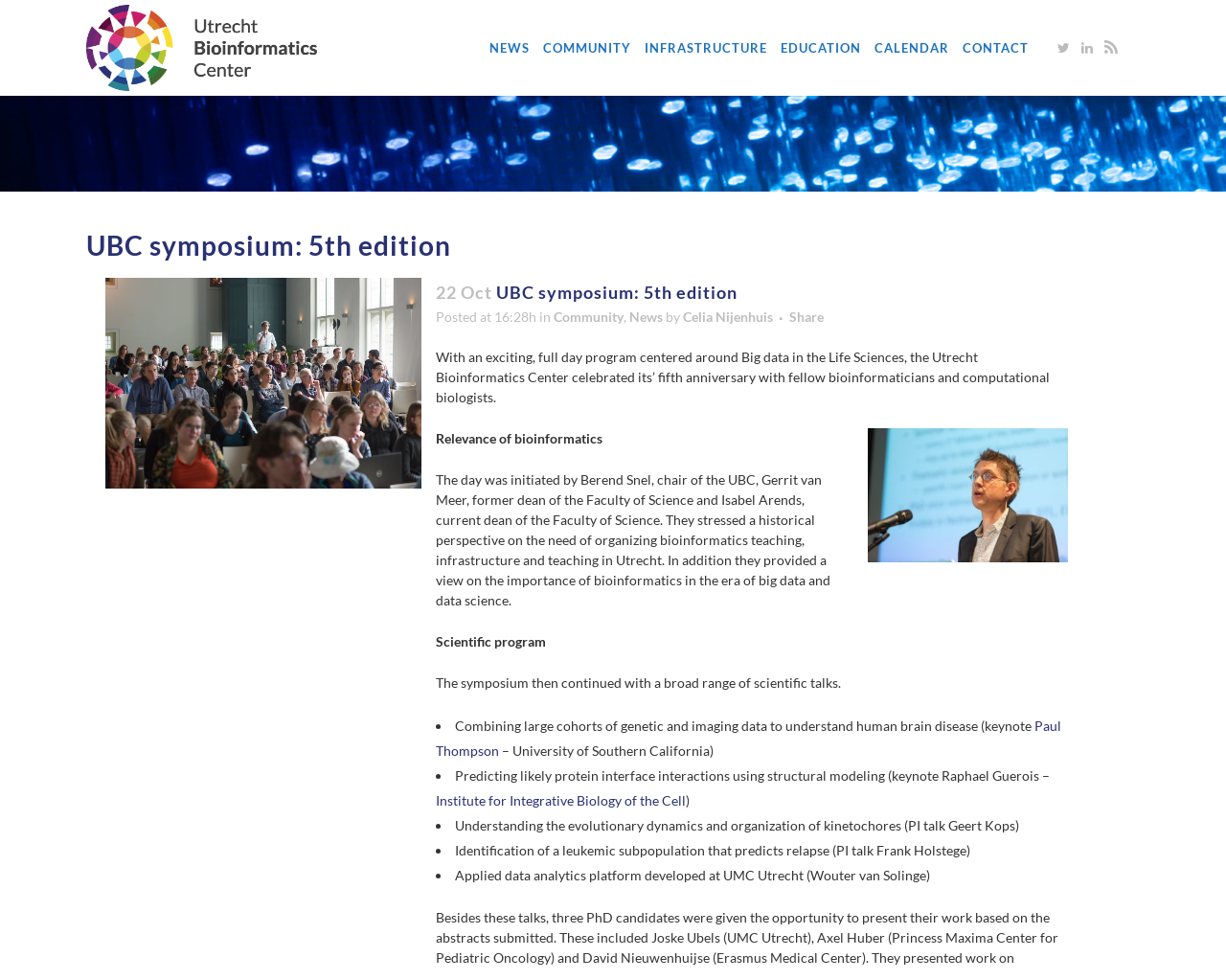Identify the primary heading of the webpage and provide its text.

UBC symposium: 5th edition